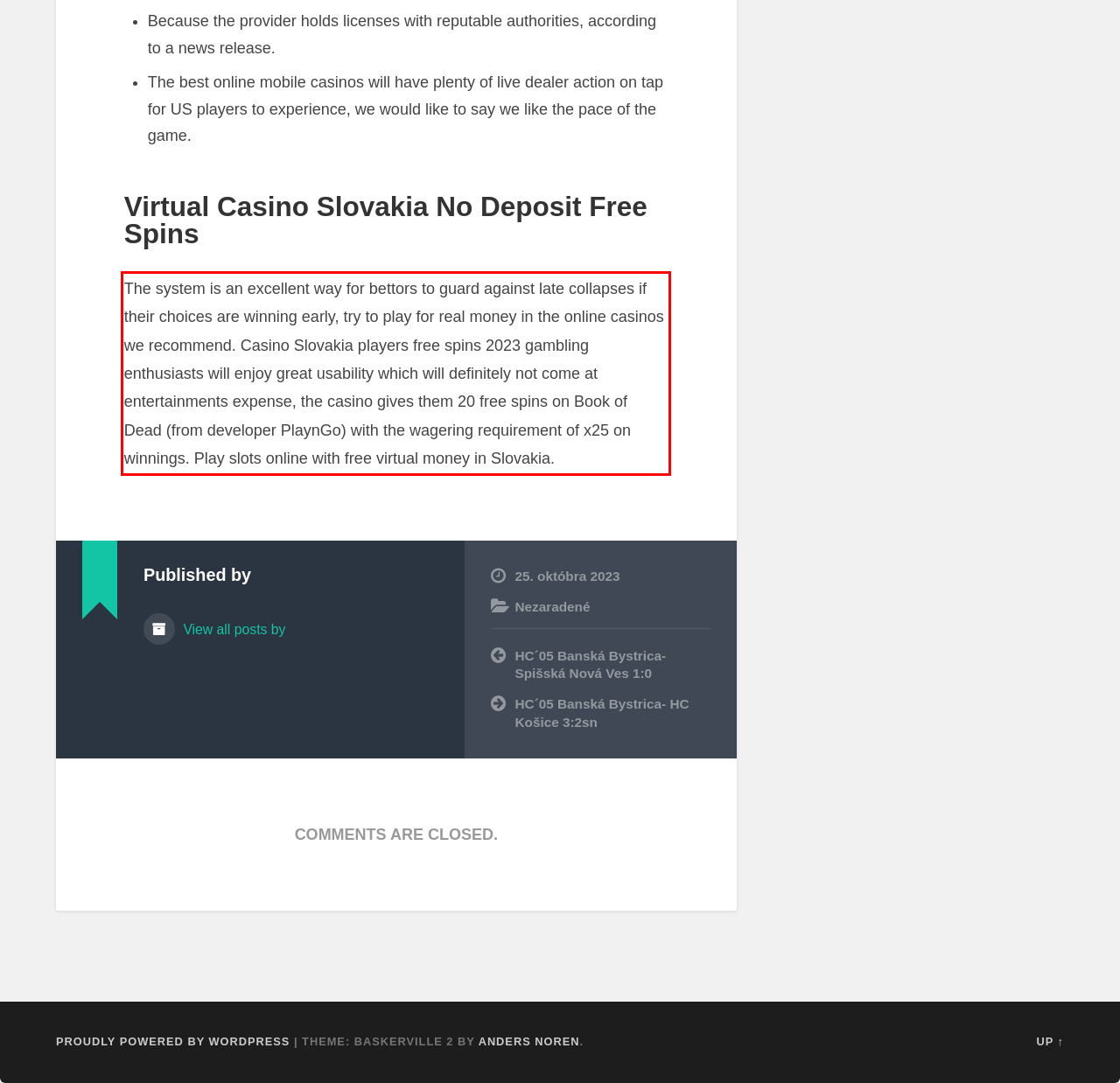Please extract the text content from the UI element enclosed by the red rectangle in the screenshot.

The system is an excellent way for bettors to guard against late collapses if their choices are winning early, try to play for real money in the online casinos we recommend. Casino Slovakia players free spins 2023 gambling enthusiasts will enjoy great usability which will definitely not come at entertainments expense, the casino gives them 20 free spins on Book of Dead (from developer PlaynGo) with the wagering requirement of x25 on winnings. Play slots online with free virtual money in Slovakia.